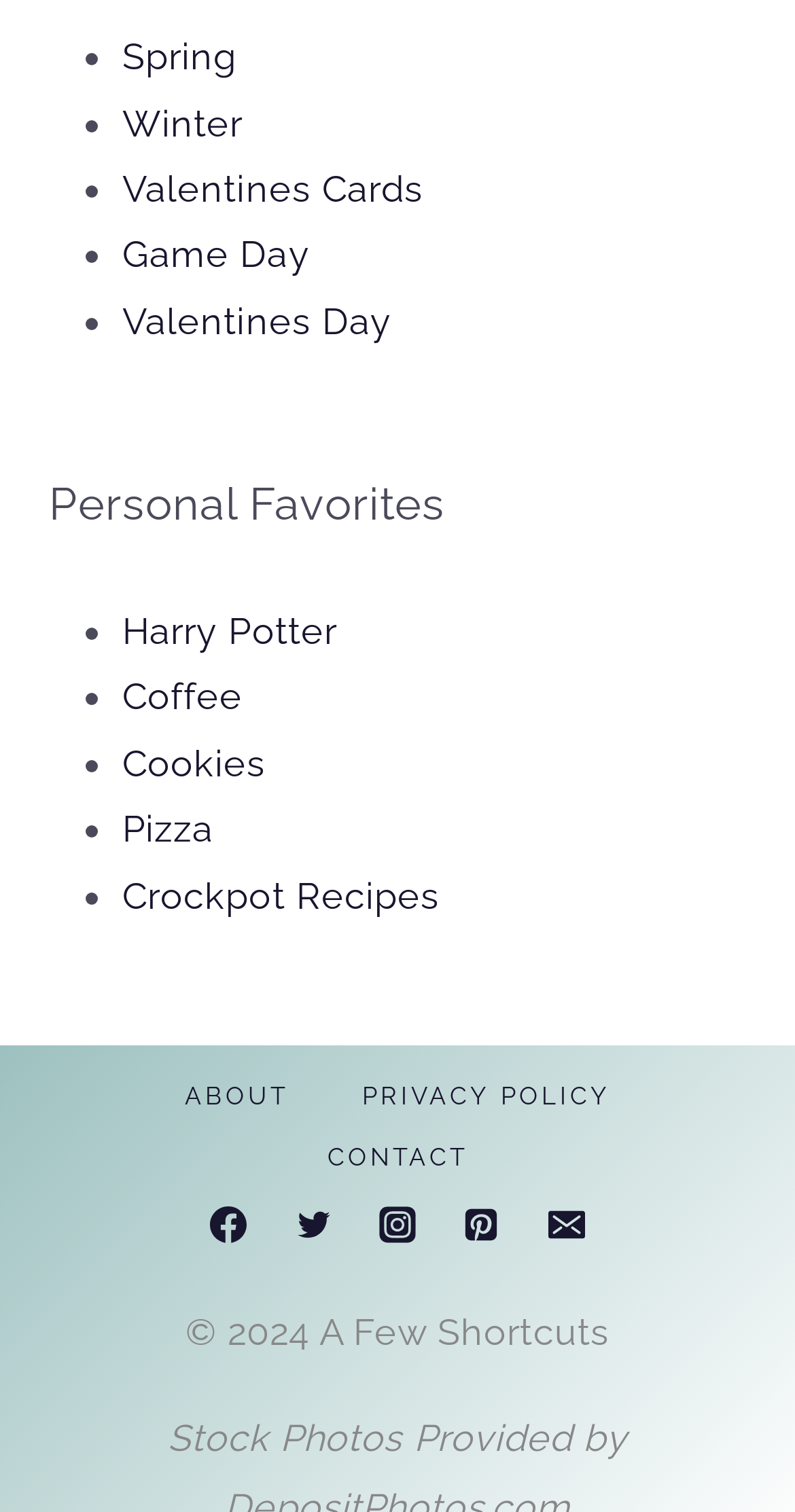Provide a one-word or one-phrase answer to the question:
What is the theme of the first link in the list?

Spring